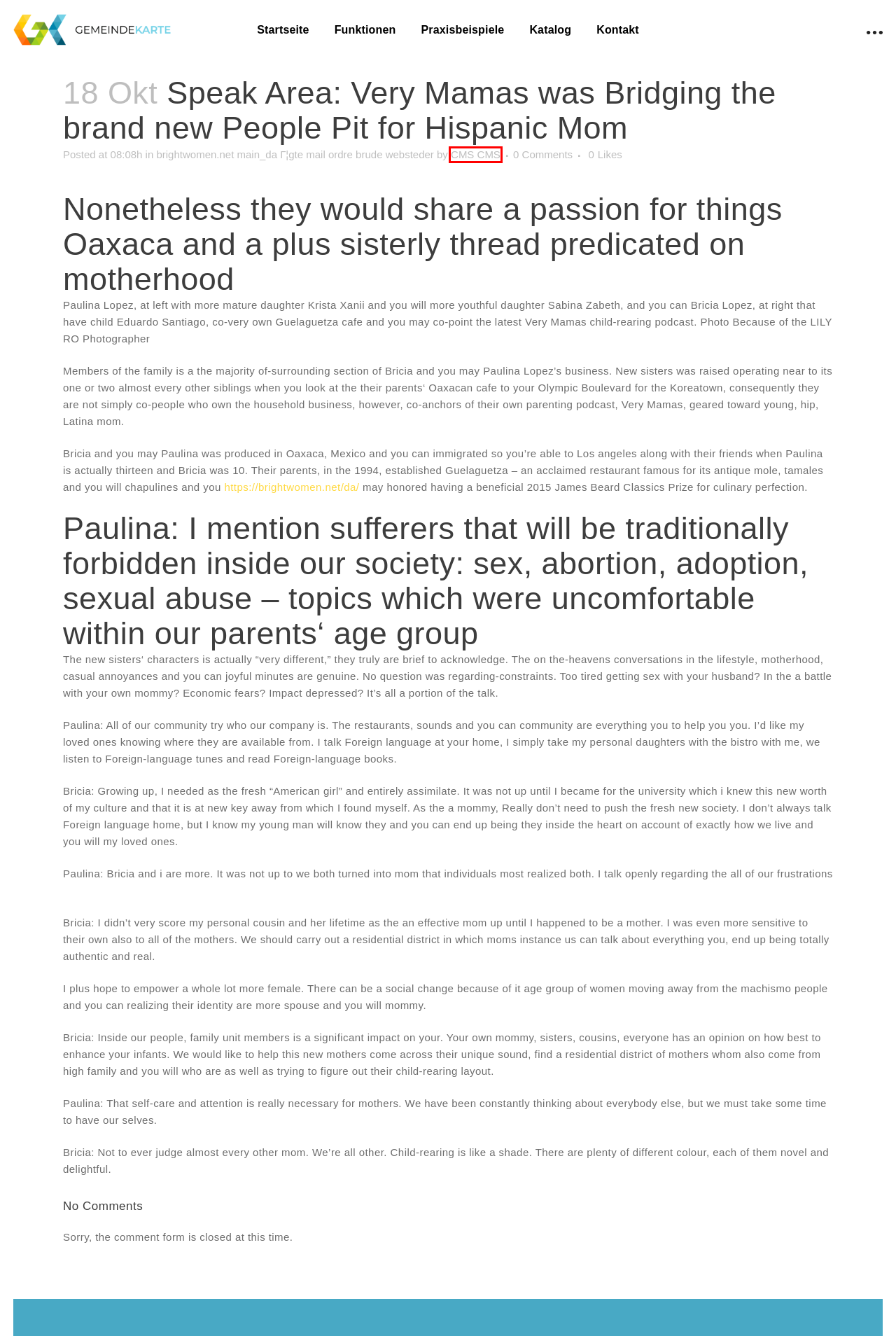You are presented with a screenshot of a webpage with a red bounding box. Select the webpage description that most closely matches the new webpage after clicking the element inside the red bounding box. The options are:
A. Postordrebrude - Chance For At Finde Kærlighed Fra Enhver Del Af Verden
B. Startseite - Gemeindekarte
C. CMS CMS, Autor bei Gemeindekarte
D. Kontakt - Gemeindekarte
E. Praxisbeispiele - Gemeindekarte
F. brightwomen.net main_da Г¦gte mail ordre brude websteder Archive - Gemeindekarte
G. Katalog - Gemeindekarte
H. Funktionen - Gemeindekarte

C